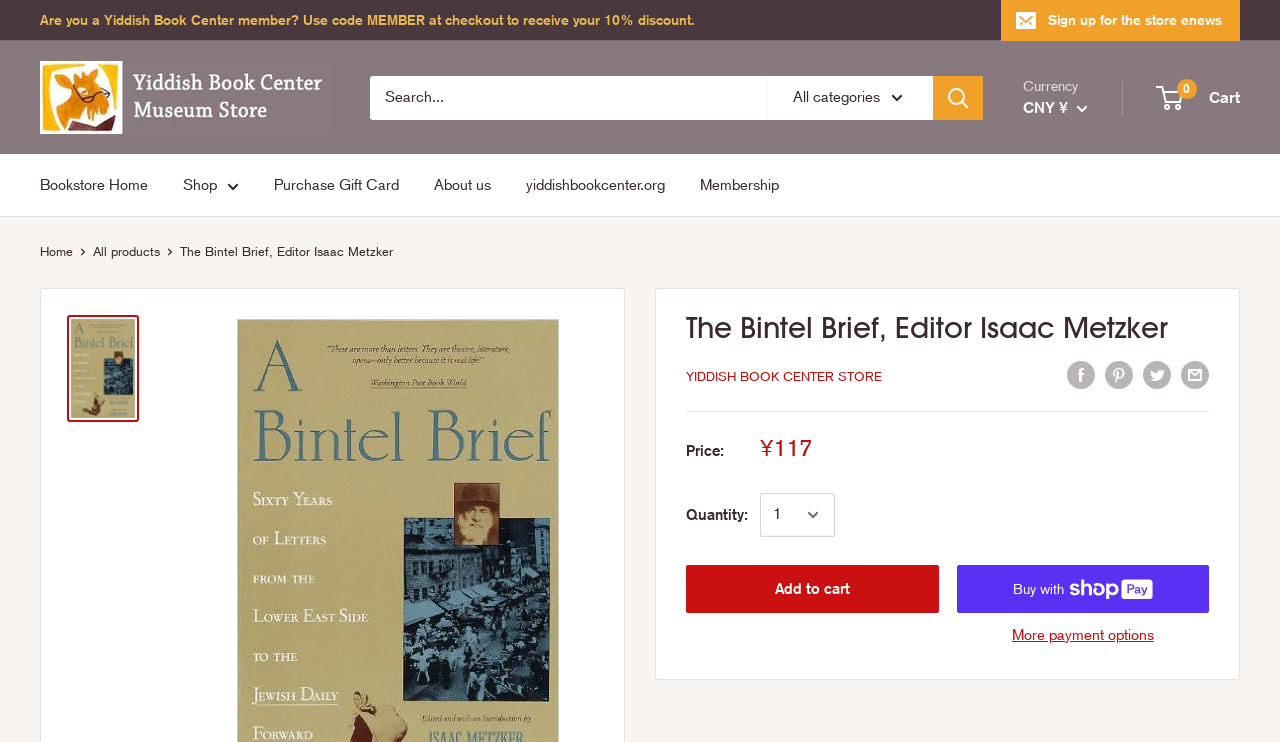What is the price of the book?
Based on the image, respond with a single word or phrase.

¥117